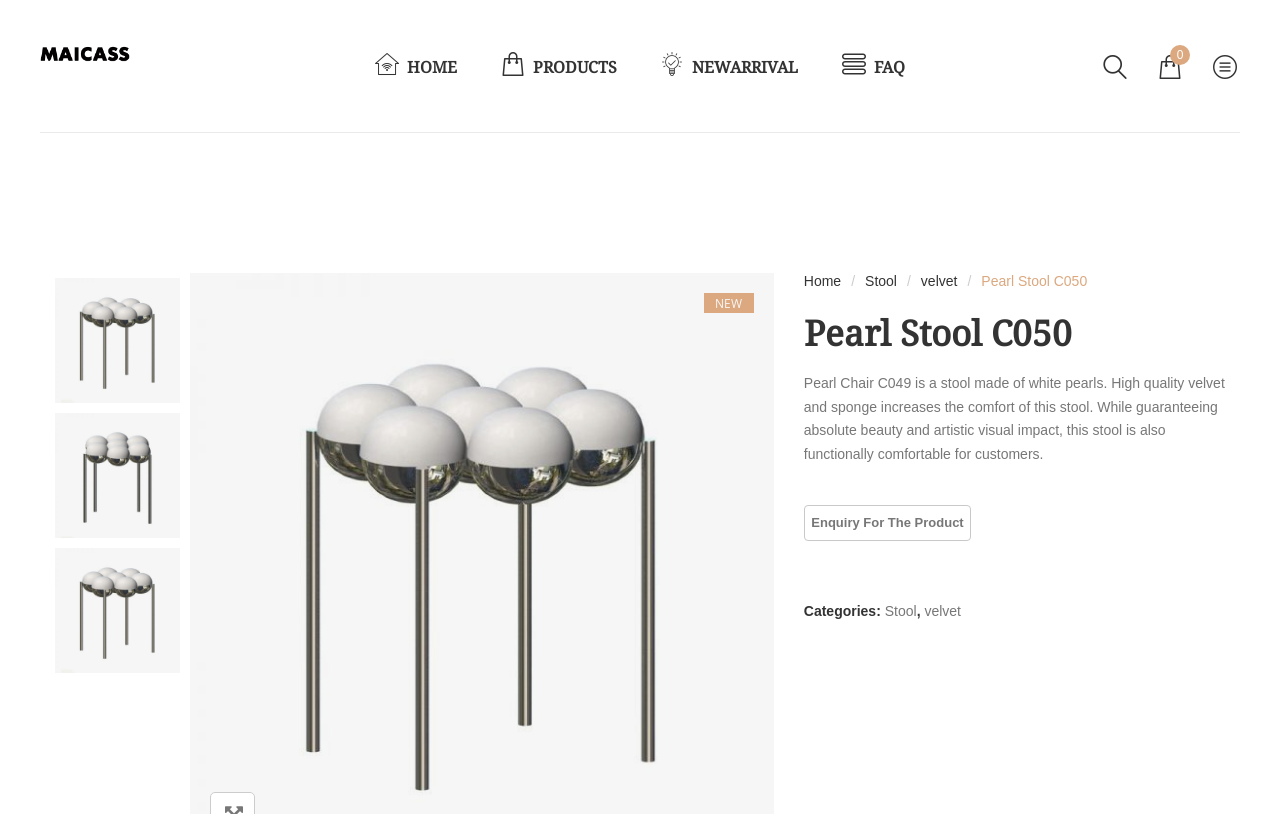Could you identify the text that serves as the heading for this webpage?

Pearl Stool C050